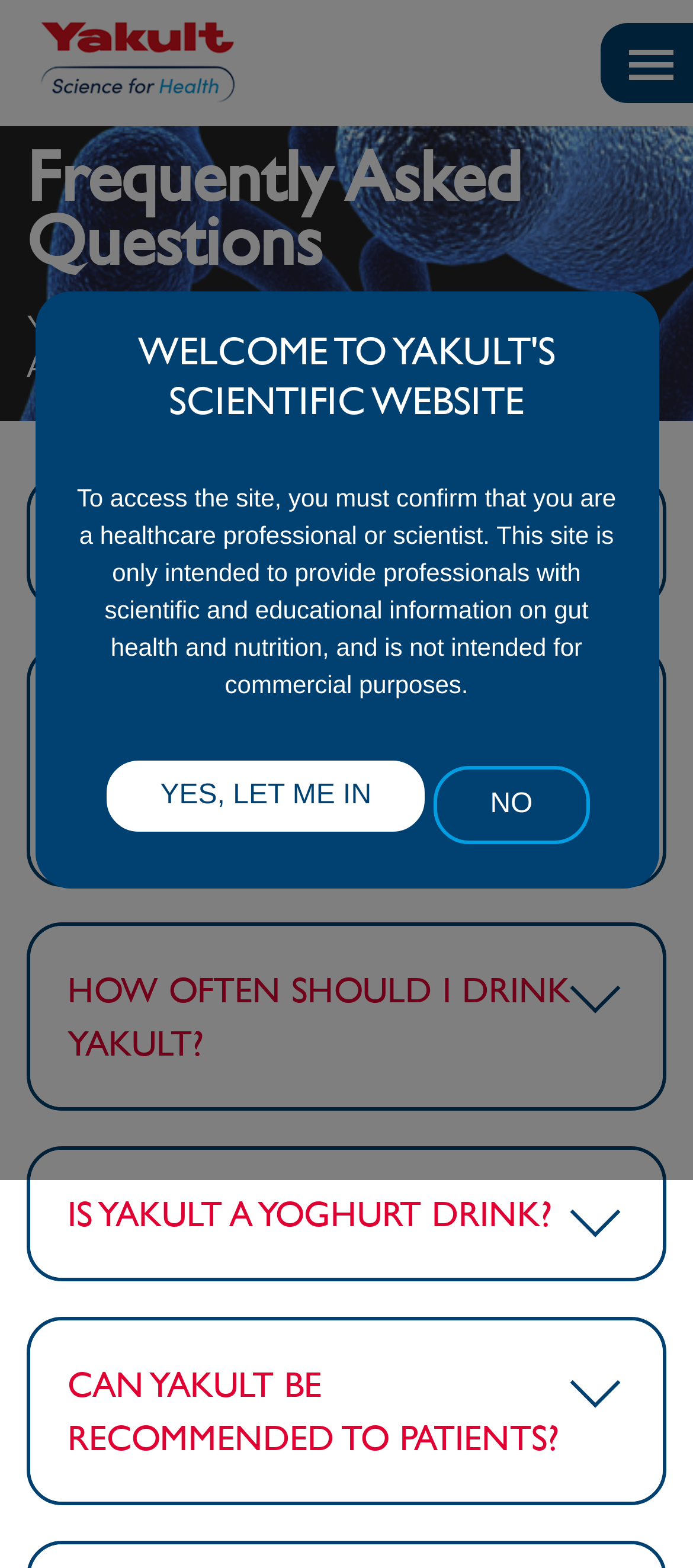Identify and extract the main heading of the webpage.

Frequently Asked Questions